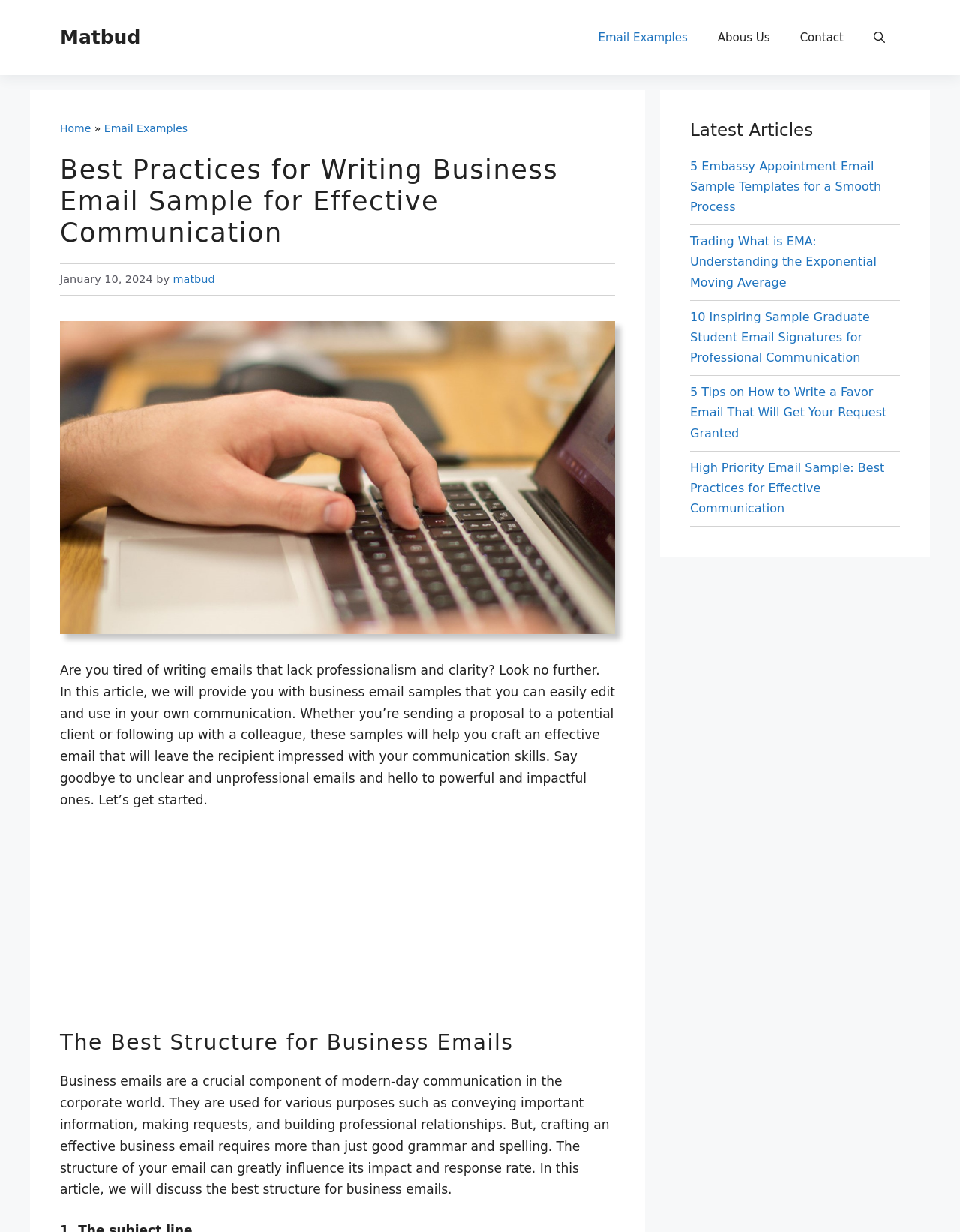Give a succinct answer to this question in a single word or phrase: 
How many latest articles are listed?

5